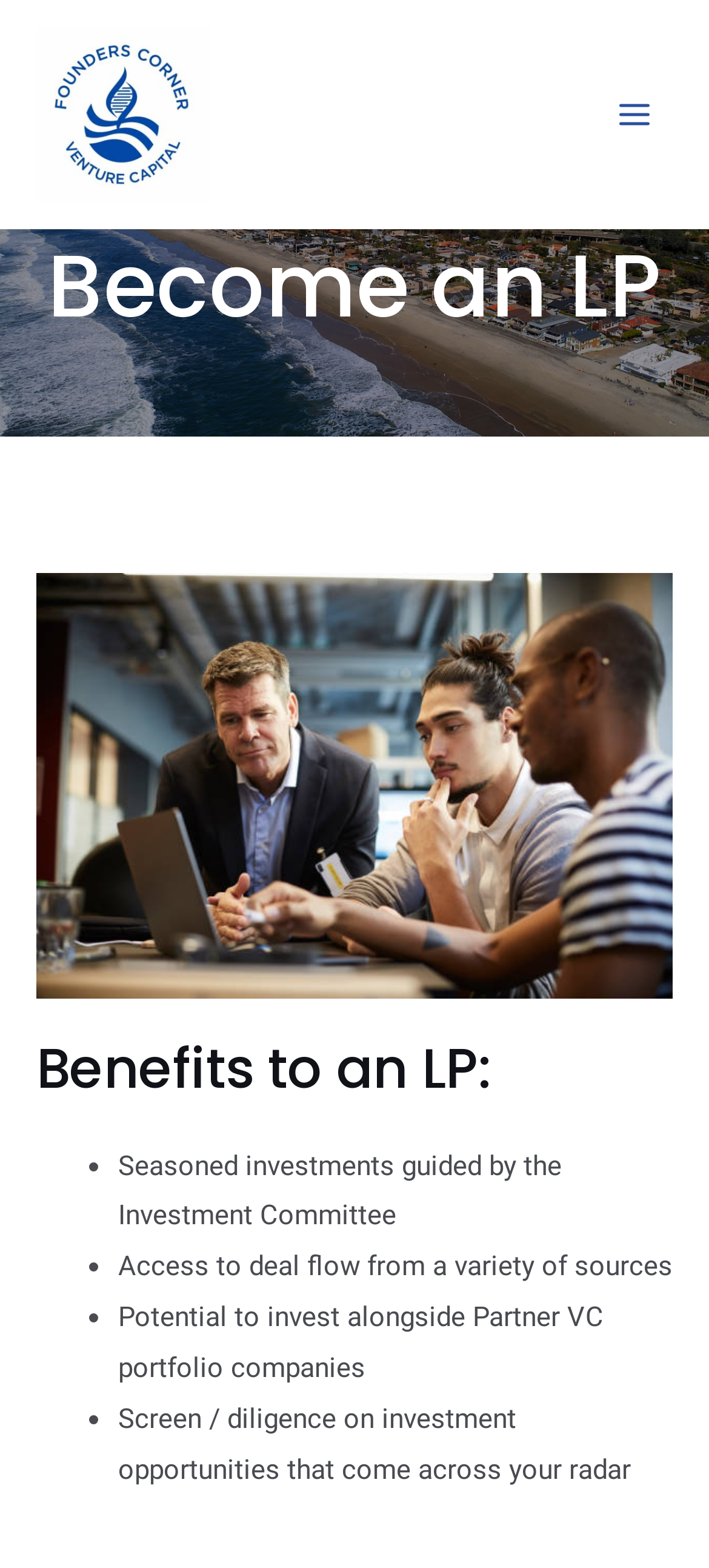Give a one-word or short phrase answer to the question: 
What is the purpose of the 'Main Menu' button?

Navigation